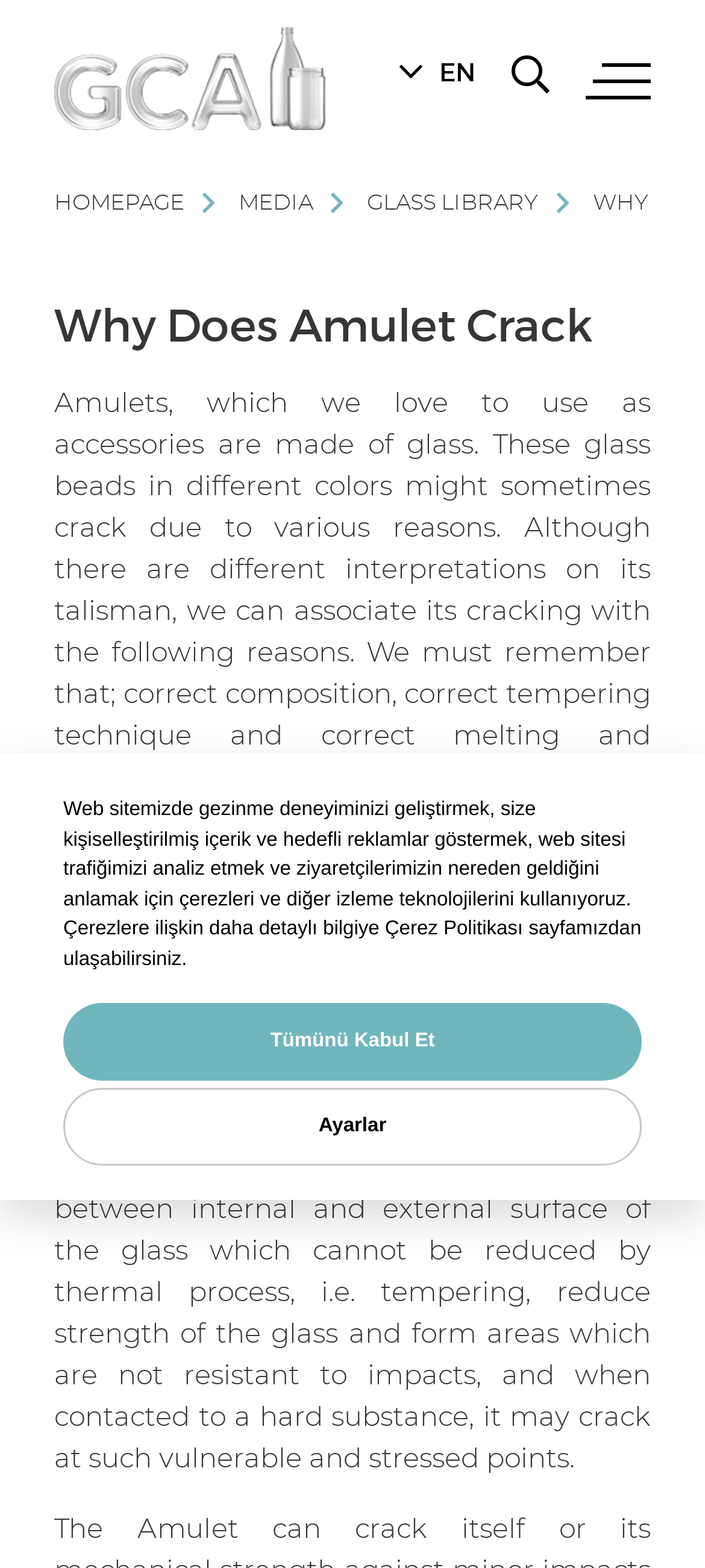What is the material of amulets?
Use the information from the image to give a detailed answer to the question.

According to the webpage, amulets are made of glass, which is mentioned in the text 'Amulets, which we love to use as accessories are made of glass.'